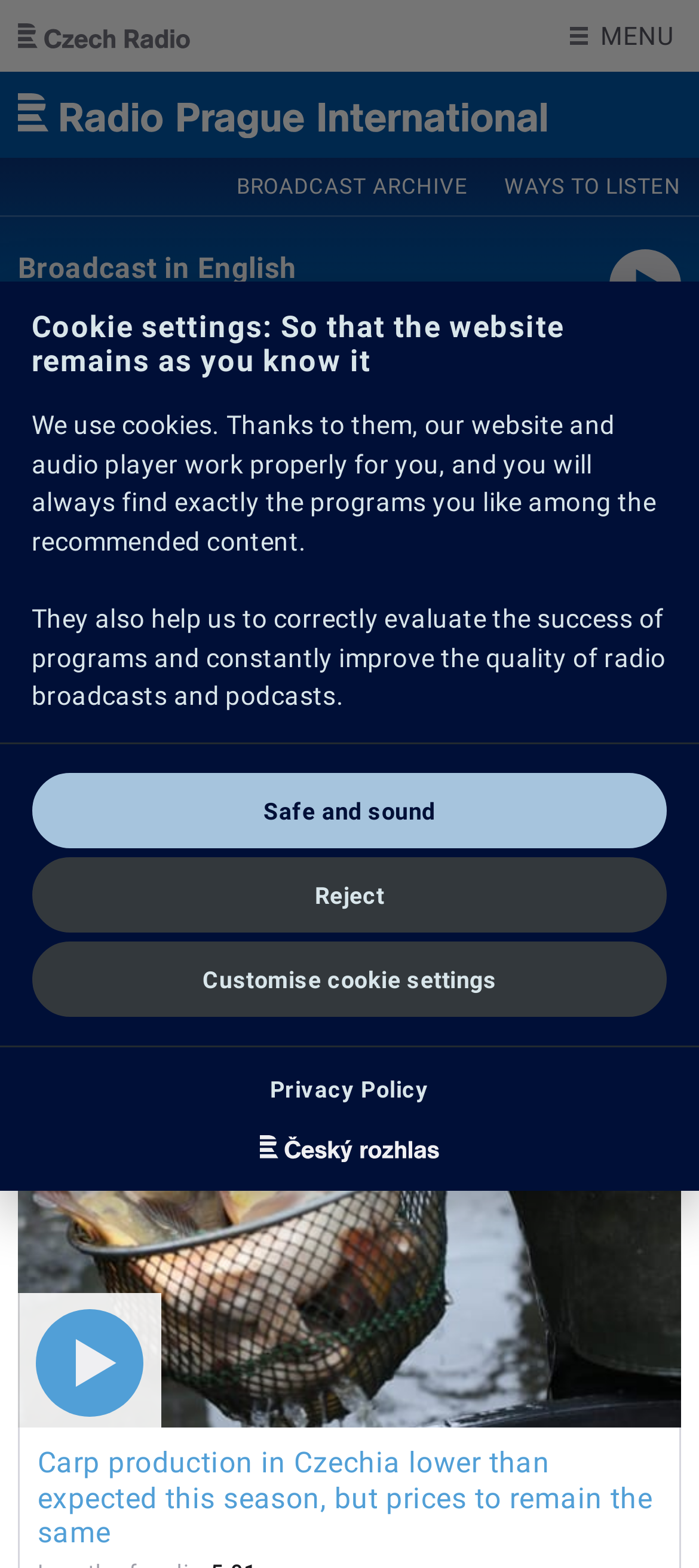What is the category of the news article?
Analyze the image and deliver a detailed answer to the question.

I found this answer by looking at the heading 'Business' which suggests that the news article falls under the business category.